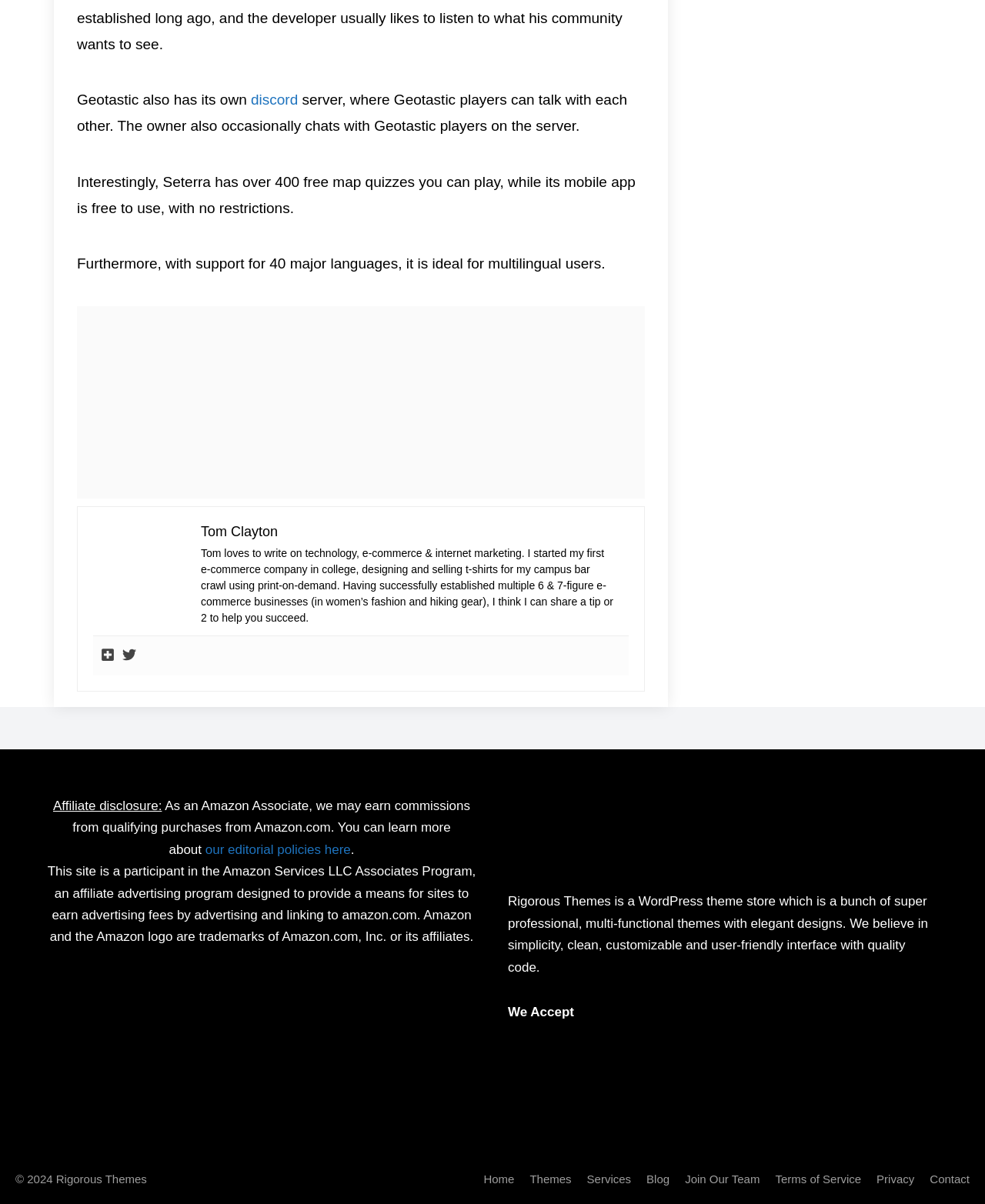Bounding box coordinates are specified in the format (top-left x, top-left y, bottom-right x, bottom-right y). All values are floating point numbers bounded between 0 and 1. Please provide the bounding box coordinate of the region this sentence describes: November 2016 (5) 5 posts

None